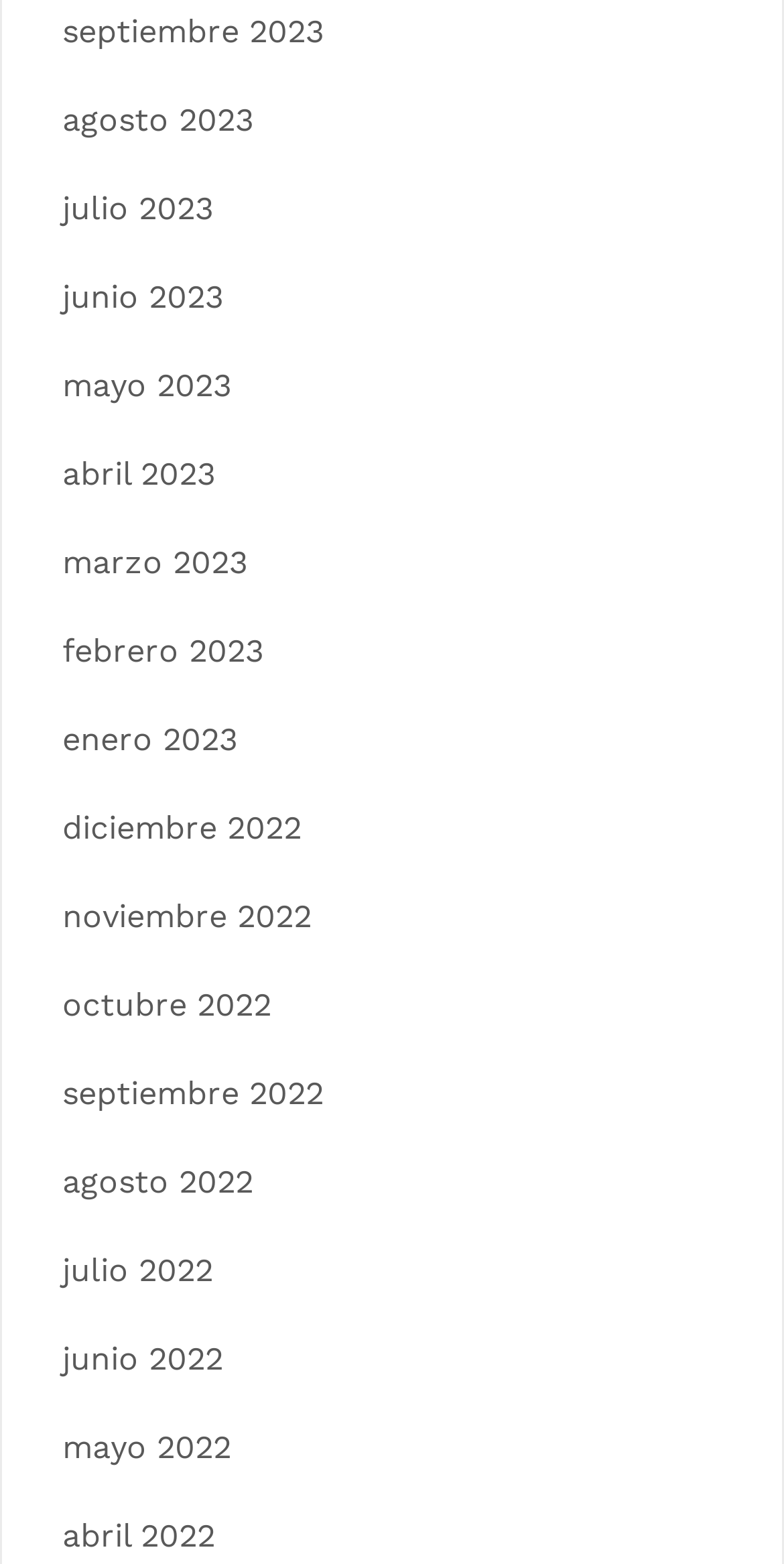Find the bounding box coordinates of the area that needs to be clicked in order to achieve the following instruction: "view september 2023". The coordinates should be specified as four float numbers between 0 and 1, i.e., [left, top, right, bottom].

[0.079, 0.008, 0.413, 0.032]